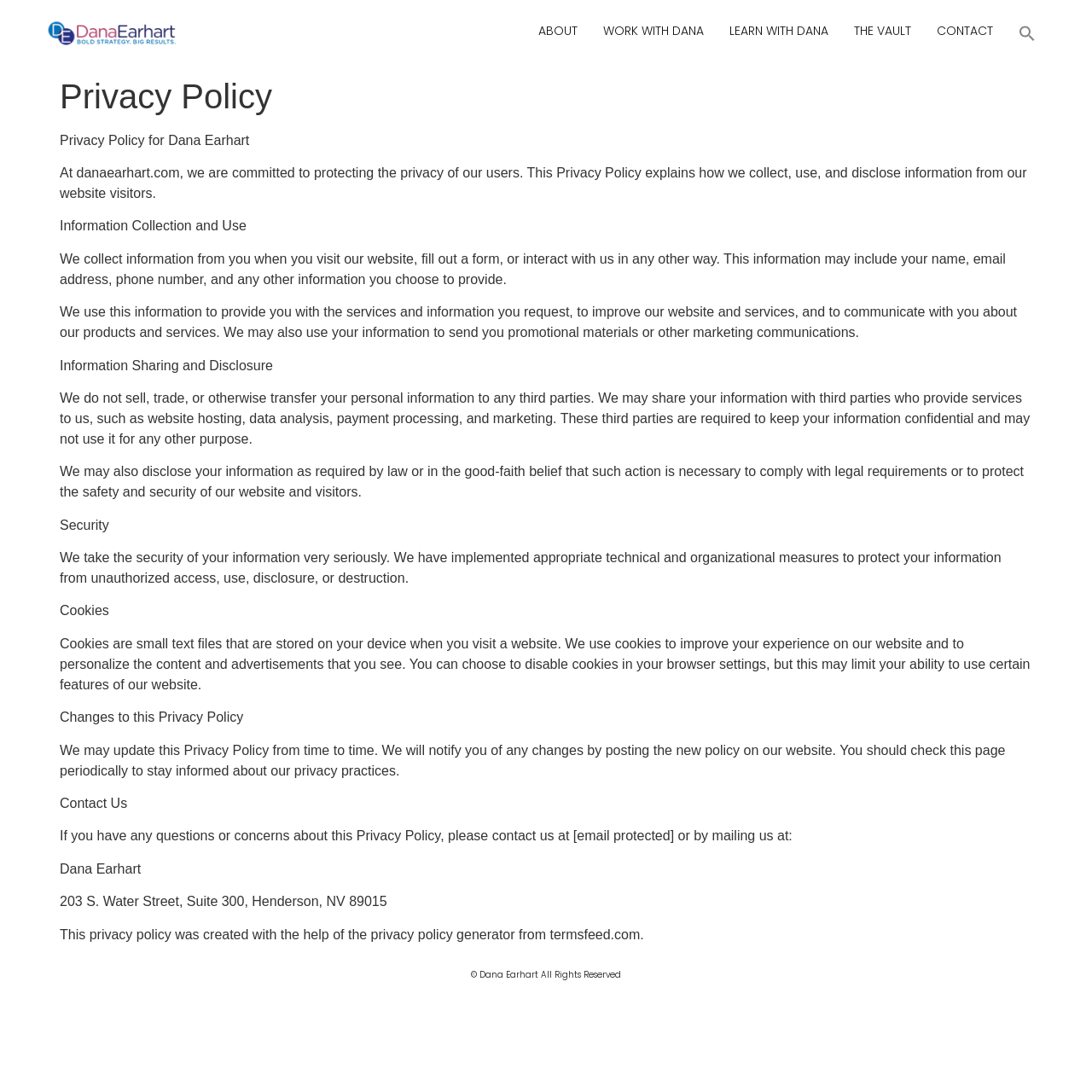How can users disable cookies on the website?
Please provide a detailed and comprehensive answer to the question.

According to the privacy policy, users can choose to disable cookies in their browser settings. However, this may limit their ability to use certain features of the website.